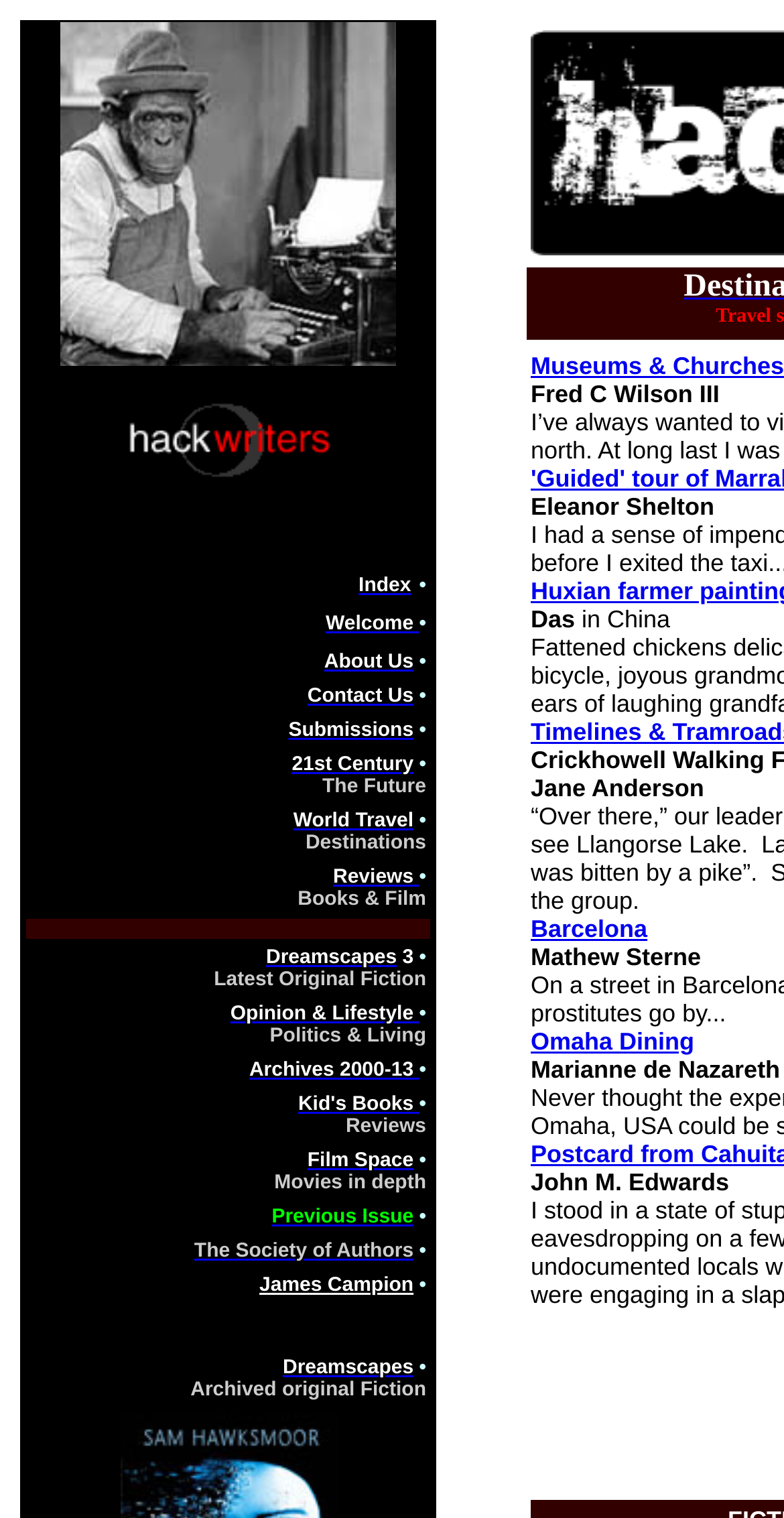How many images are there in the webpage?
Examine the screenshot and reply with a single word or phrase.

2